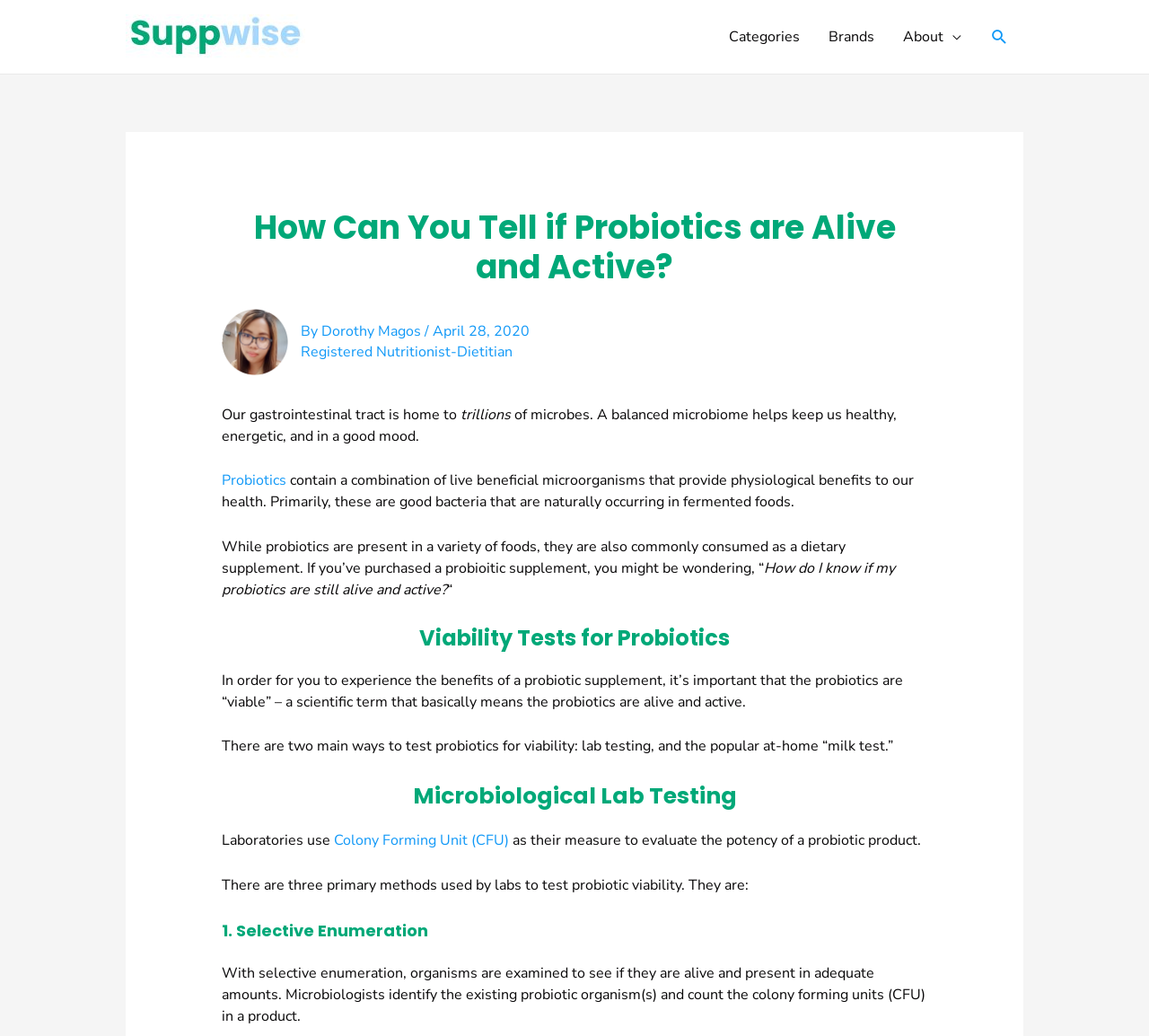Find the bounding box coordinates for the HTML element specified by: "Colony Forming Unit (CFU)".

[0.29, 0.802, 0.443, 0.821]